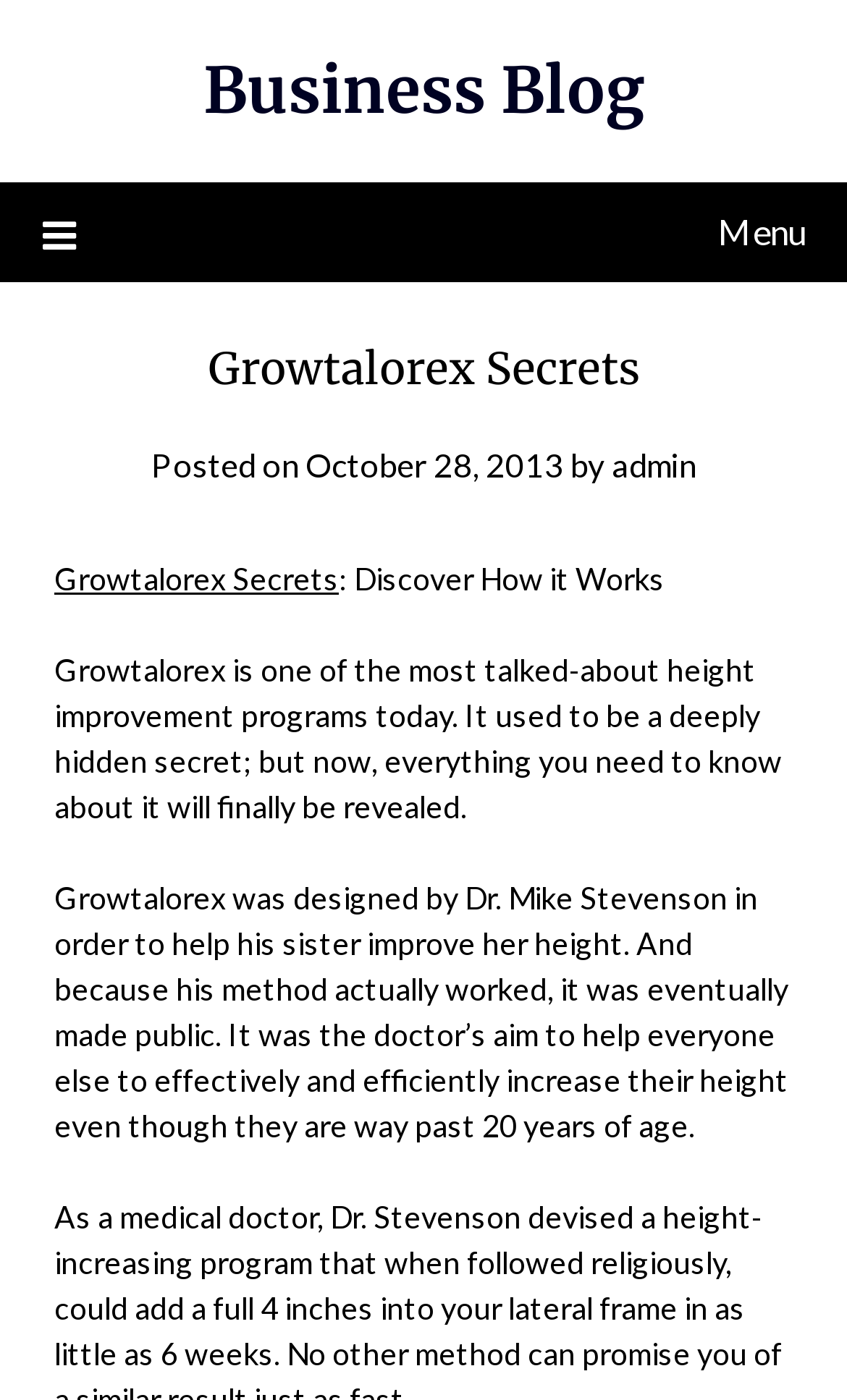Given the description of a UI element: "Growtalorex Secrets", identify the bounding box coordinates of the matching element in the webpage screenshot.

[0.064, 0.4, 0.4, 0.426]